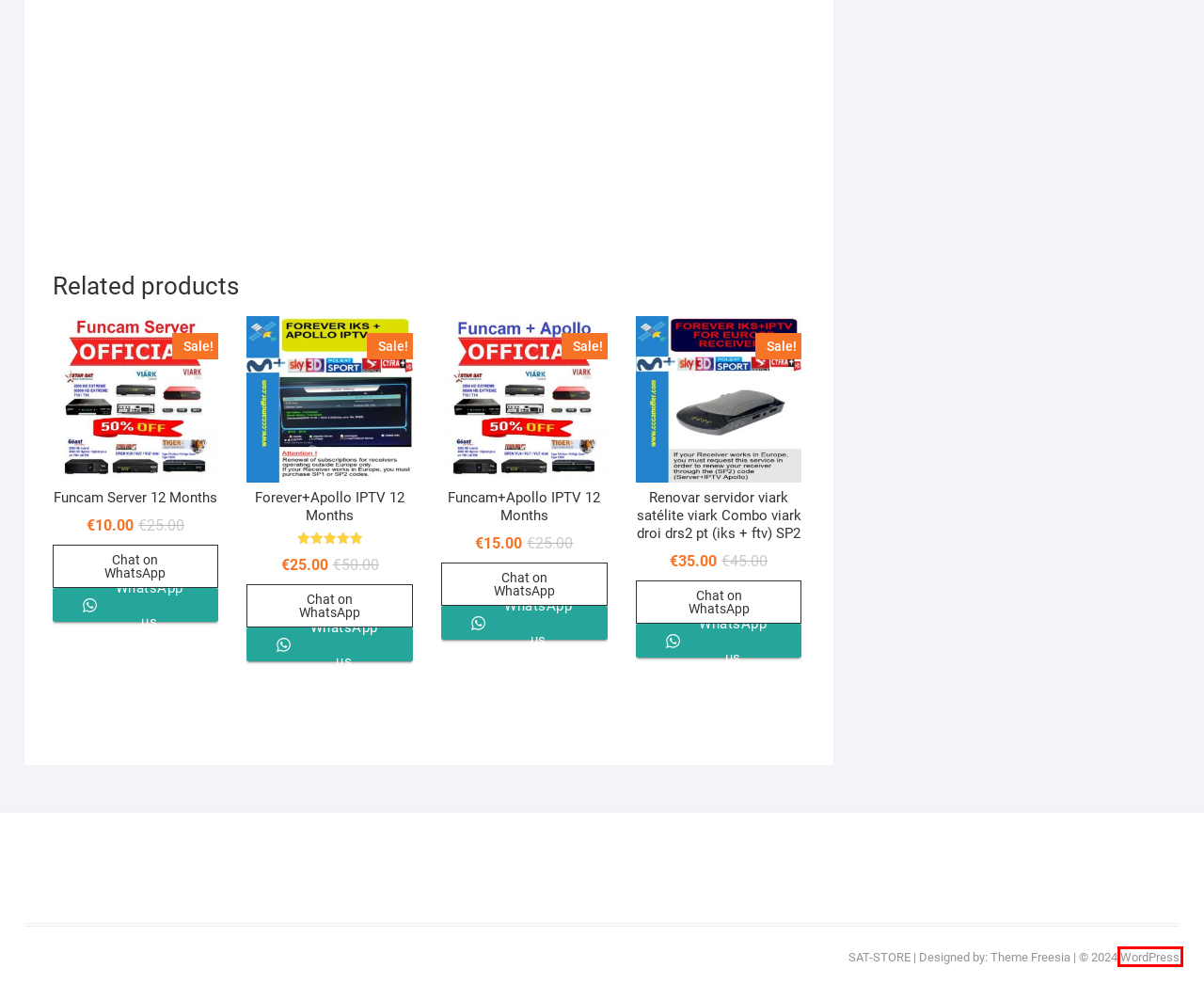You have a screenshot of a webpage with an element surrounded by a red bounding box. Choose the webpage description that best describes the new page after clicking the element inside the red bounding box. Here are the candidates:
A. Blog Tool, Publishing Platform, and CMS – WordPress.org
B. Free  Premium Responsive WordPress Themes/Plugins at Theme Freesia
C. Renew Funcam Server + Apollo IPTV 12 Months Subscription
D. Renew Funcam Server 1Year | Geant | Tiger | Starsat | condor | Echolink
E. Renew Forever Server + Apollo IPTV Subscription 12 Months
F. Forever Server Renew Online | Buy Forever Server Online | Shop Now! ✔️
G. GTMEDIA V8 UHD 4K Satellite Receiver Open SKY ITALIA - SKY UK - SKY GERMANY - NOVA - MOVISTAR .. |
H. Server IKS Archives | SAT-STORE

A